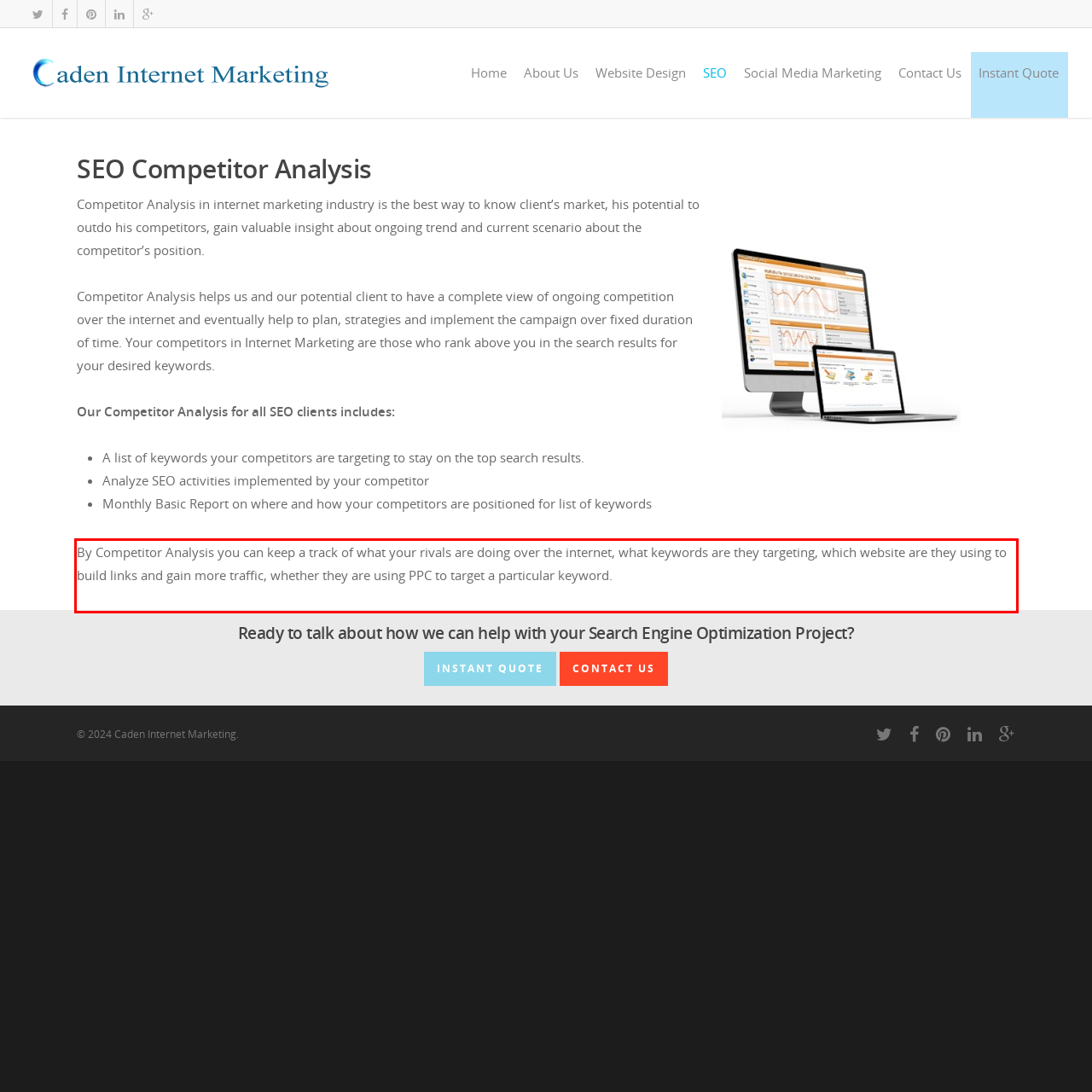In the screenshot of the webpage, find the red bounding box and perform OCR to obtain the text content restricted within this red bounding box.

By Competitor Analysis you can keep a track of what your rivals are doing over the internet, what keywords are they targeting, which website are they using to build links and gain more traffic, whether they are using PPC to target a particular keyword.